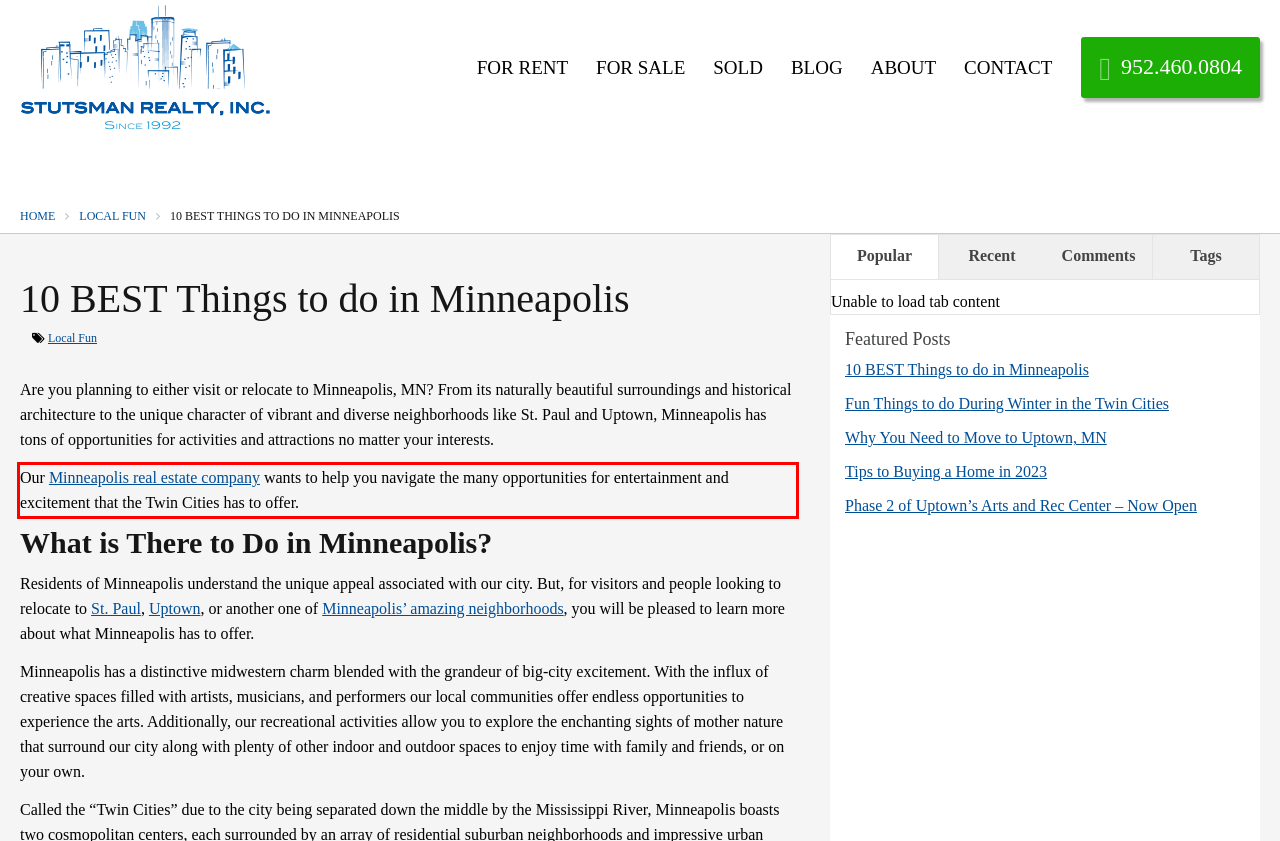Please examine the webpage screenshot and extract the text within the red bounding box using OCR.

Our Minneapolis real estate company wants to help you navigate the many opportunities for entertainment and excitement that the Twin Cities has to offer.